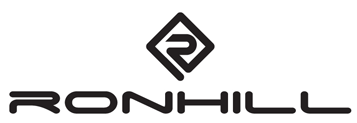Explain what is happening in the image with elaborate details.

The image features the logo of Ronhill, a brand known for its high-quality running apparel and accessories. The logo itself is designed with a modern and simplistic aesthetic, showcasing a diamond shape above the name "RONHILL" in bold, stylized lettering. Ronhill is recognized in the athletic community for its innovative designs, which prioritize comfort and performance for runners. This logo likely represents the brand's commitment to supporting athletes and enhancing their competitive experience, especially in events like races taking place over the scenic Manx Northern course in Ramsey.